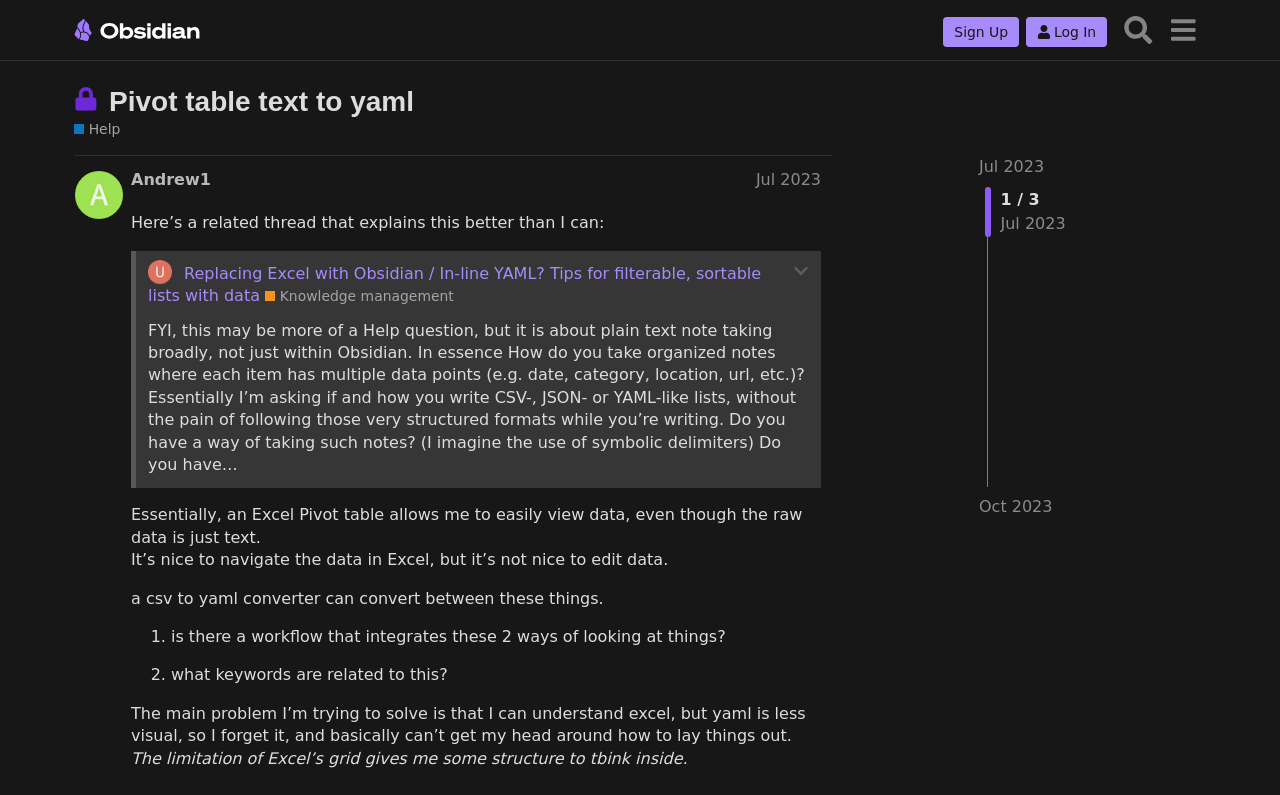Locate the bounding box coordinates of the segment that needs to be clicked to meet this instruction: "Expand the quote".

[0.62, 0.331, 0.632, 0.352]